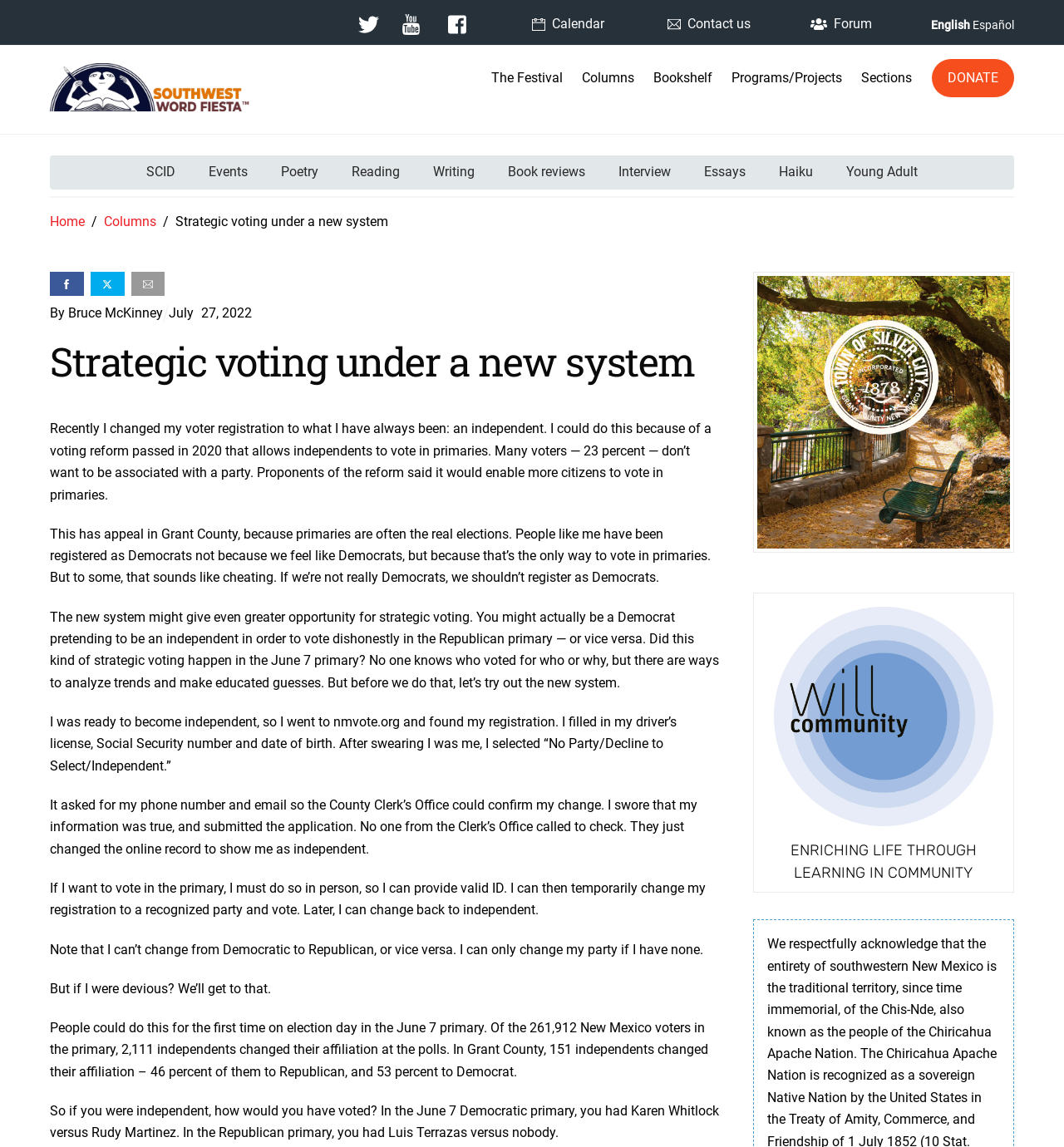What is the date of the article?
Please provide a single word or phrase as your answer based on the image.

July 27, 2022